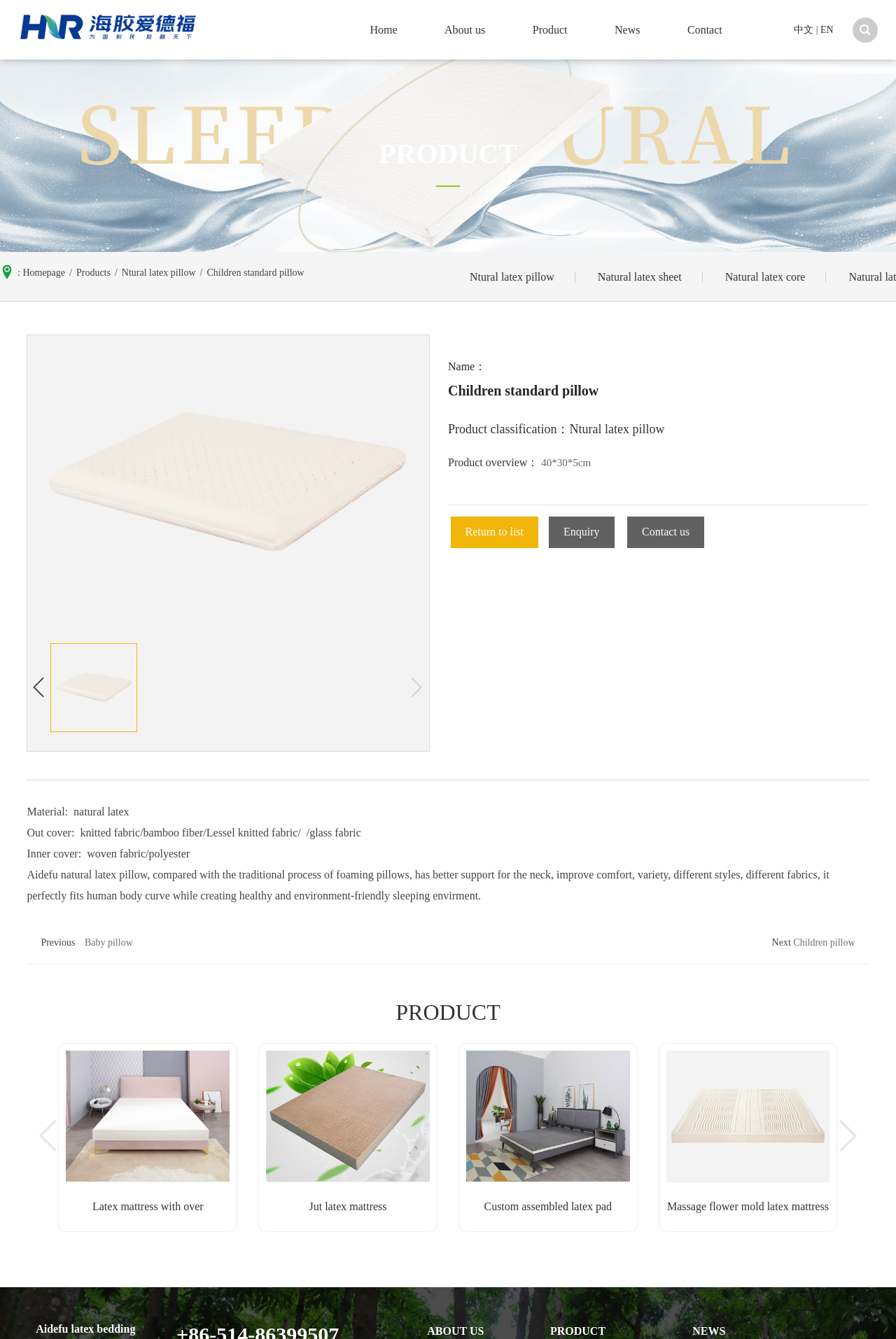How many images are on the webpage?
Analyze the image and deliver a detailed answer to the question.

I counted the number of image elements on the webpage and found 5 images, including the one at [0.02, 0.004, 0.265, 0.037] coordinates, the one at [0.031, 0.247, 0.479, 0.473] coordinates, and so on.